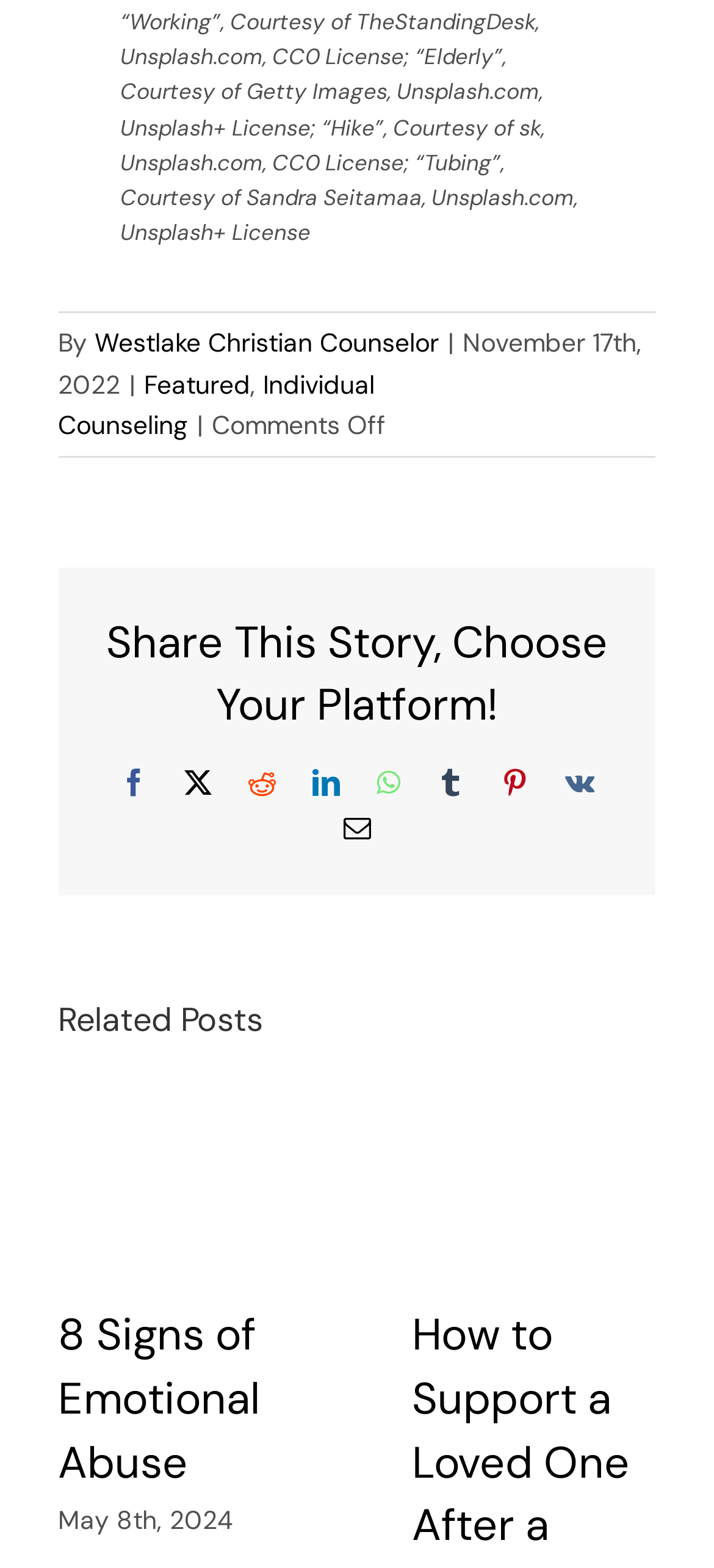Please find the bounding box for the following UI element description. Provide the coordinates in (top-left x, top-left y, bottom-right x, bottom-right y) format, with values between 0 and 1: Individual Counseling

[0.081, 0.234, 0.525, 0.282]